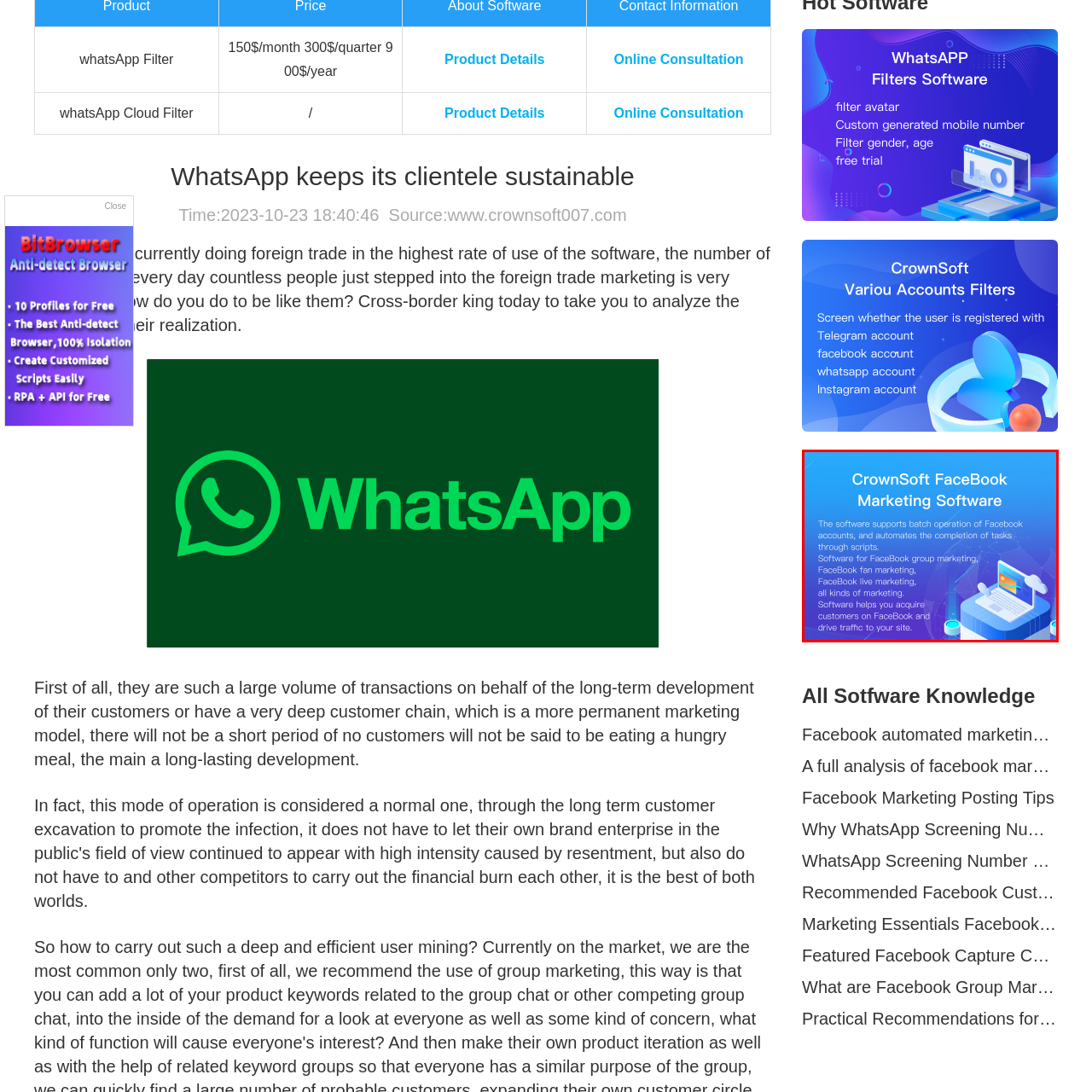What type of marketing does the software cater to?
Inspect the image enclosed within the red bounding box and provide a detailed answer to the question, using insights from the image.

The caption highlights the features of CrownSoft's Facebook Marketing Software, emphasizing its capability to support various Facebook marketing tasks, such as Facebook group marketing, fan marketing, and live marketing.